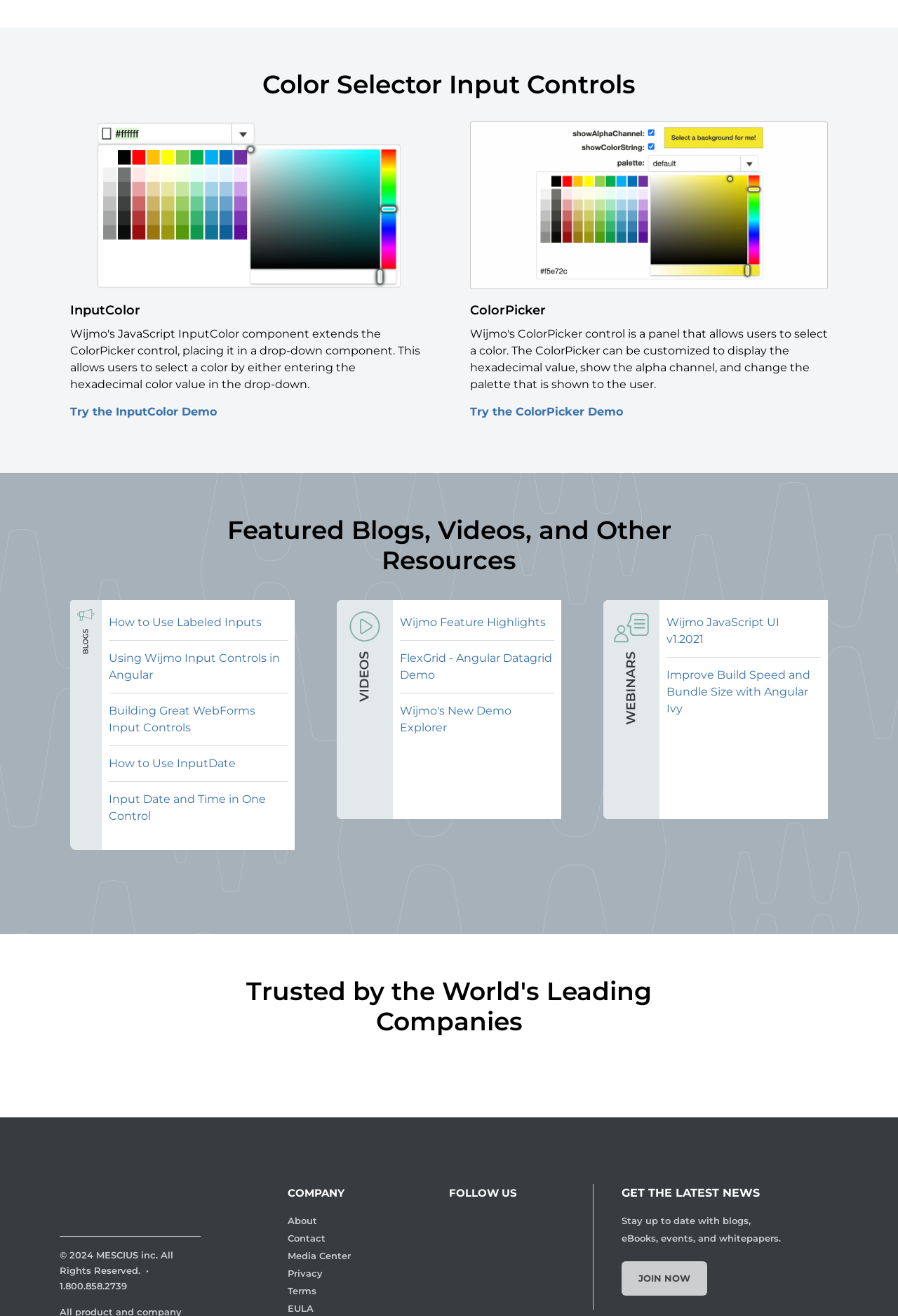Please mark the bounding box coordinates of the area that should be clicked to carry out the instruction: "Check the FAQs about Linksys Velop".

None